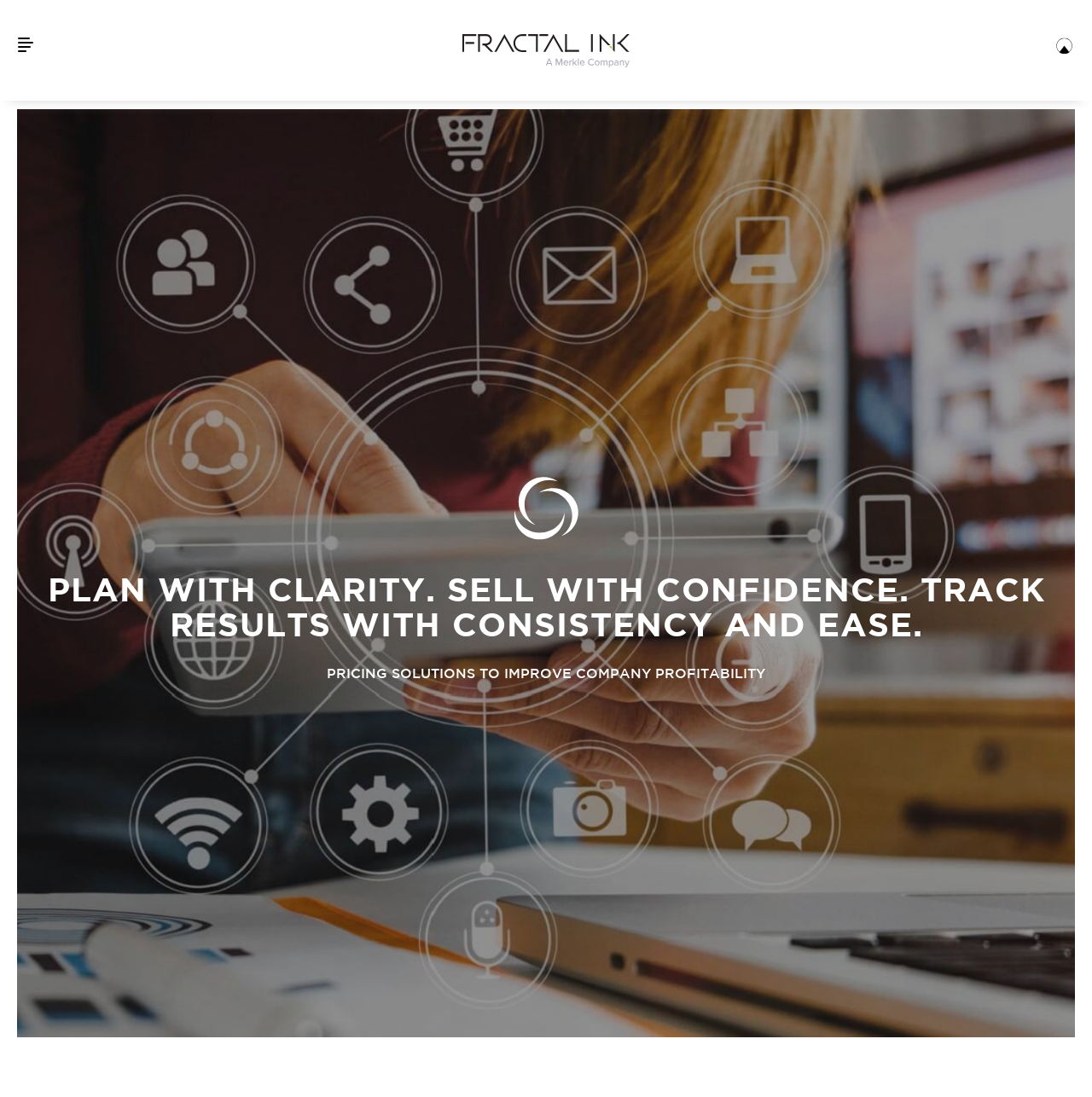Identify the first-level heading on the webpage and generate its text content.

Fractalink - Vistaar - Pricing solutions to improve company profitability